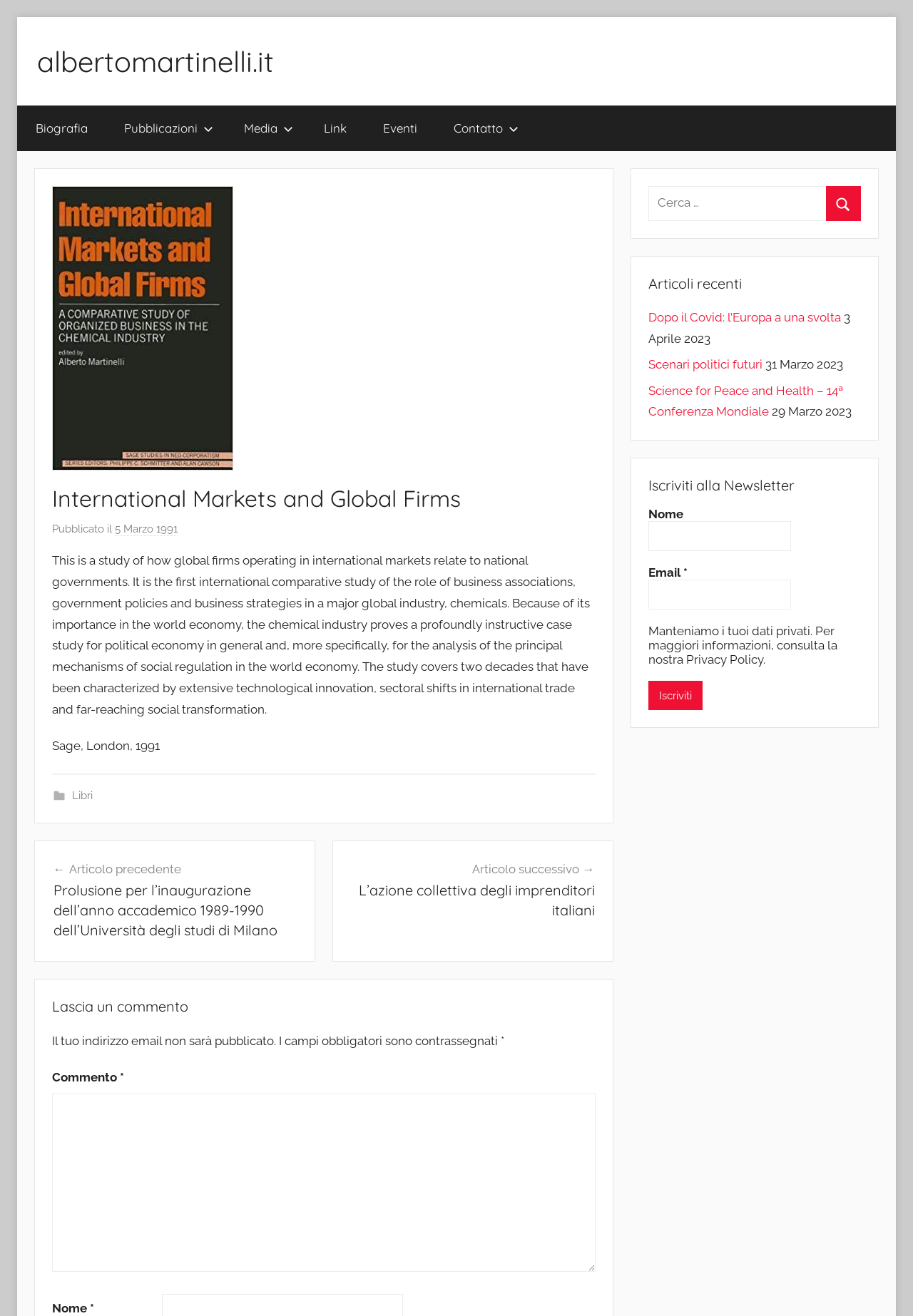Please specify the bounding box coordinates of the clickable region to carry out the following instruction: "Click on the 'Biografia' link". The coordinates should be four float numbers between 0 and 1, in the format [left, top, right, bottom].

[0.019, 0.08, 0.116, 0.115]